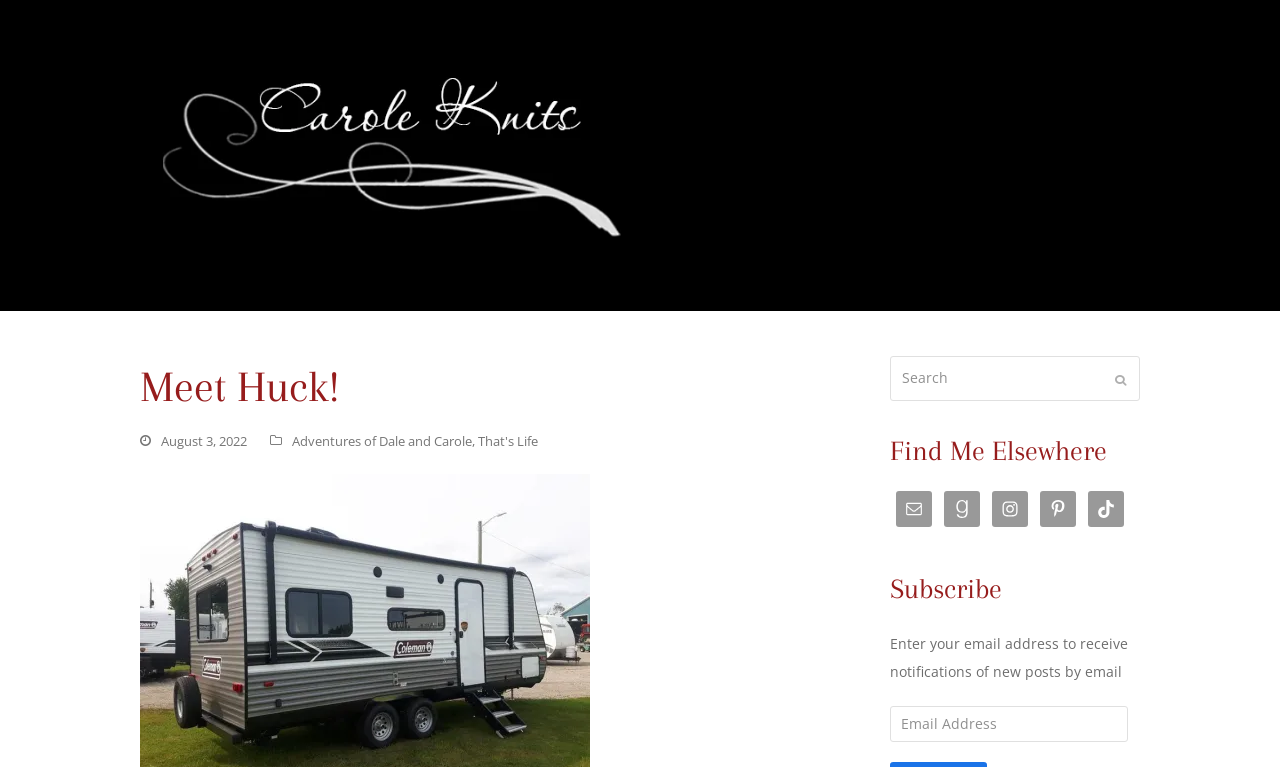What is the purpose of the search box?
Please provide a comprehensive answer based on the contents of the image.

The search box is located at the top-right corner of the webpage, and it has a submit button next to it, indicating that it is used to search for content within the blog.